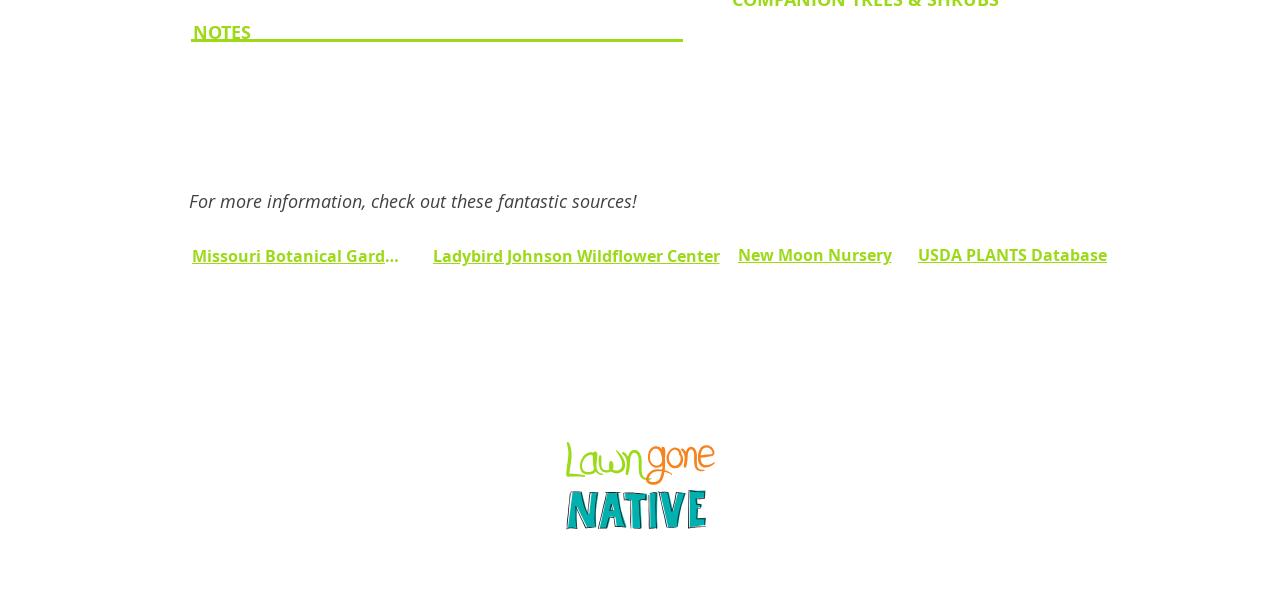Give a one-word or short-phrase answer to the following question: 
What is the title of the thesis?

LAWN GONE NATIVE